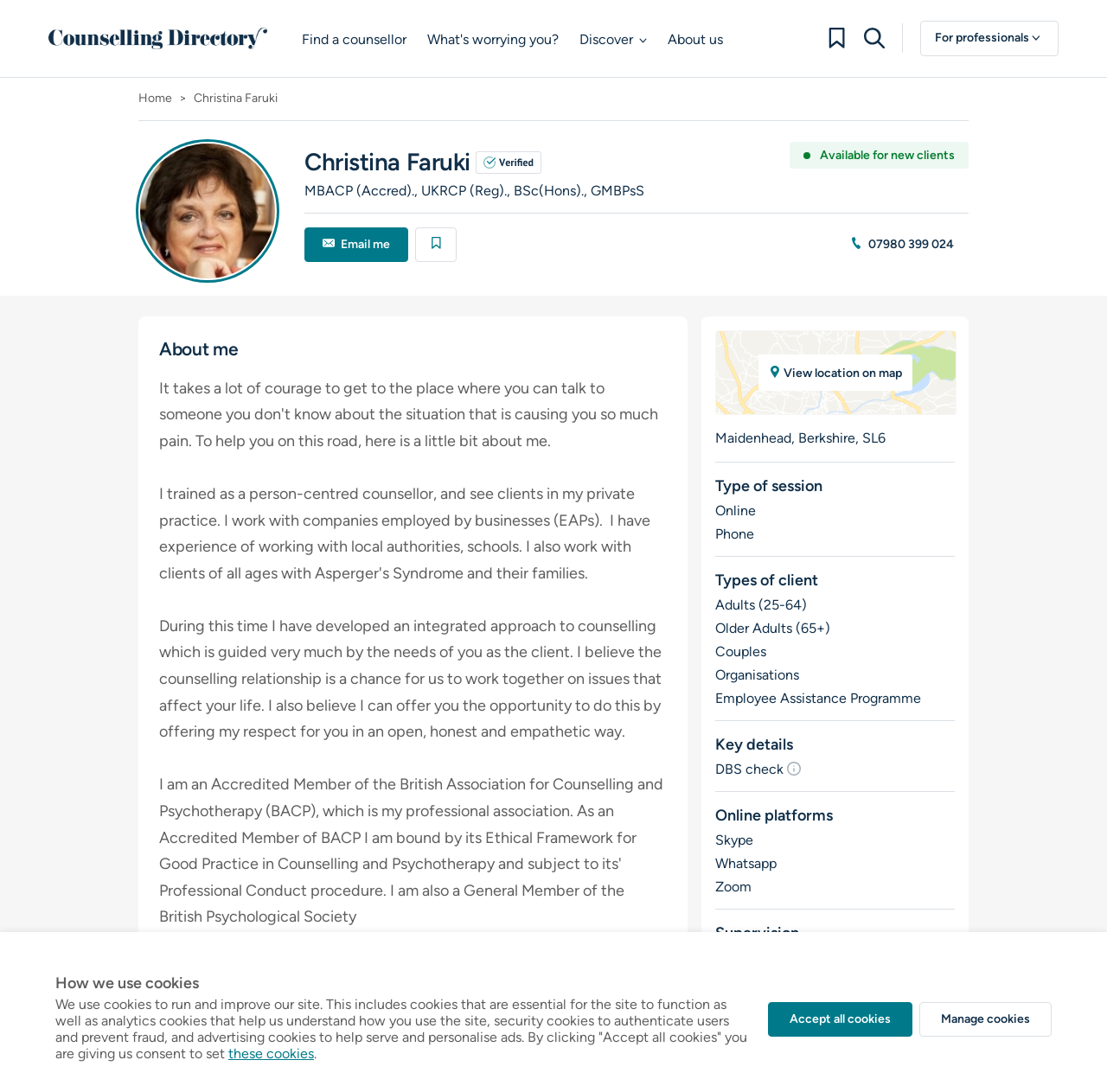Please locate the UI element described by "What's worrying you?" and provide its bounding box coordinates.

[0.386, 0.026, 0.505, 0.049]